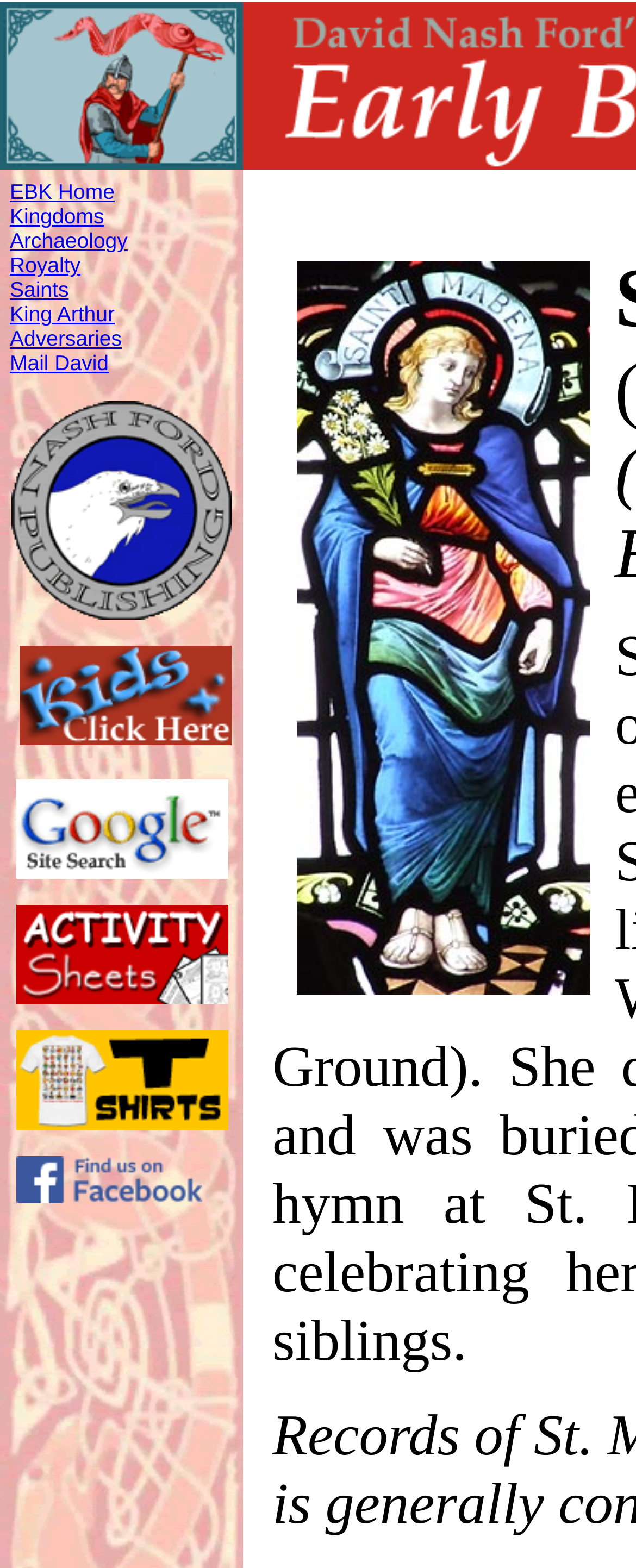Find and indicate the bounding box coordinates of the region you should select to follow the given instruction: "Search EBK using Google".

[0.024, 0.547, 0.358, 0.565]